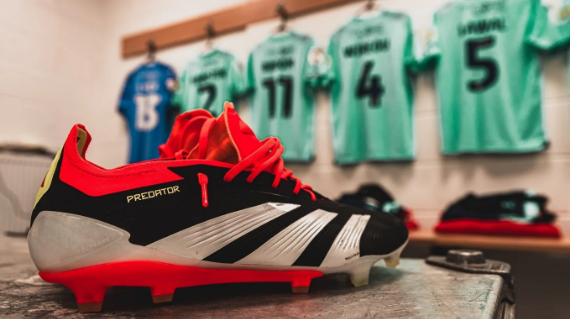What is the brand of the football boots?
Utilize the information in the image to give a detailed answer to the question.

The image showcases a striking pair of black and red football boots from the Adidas Predator line, which indicates that the brand of the boots is Adidas.